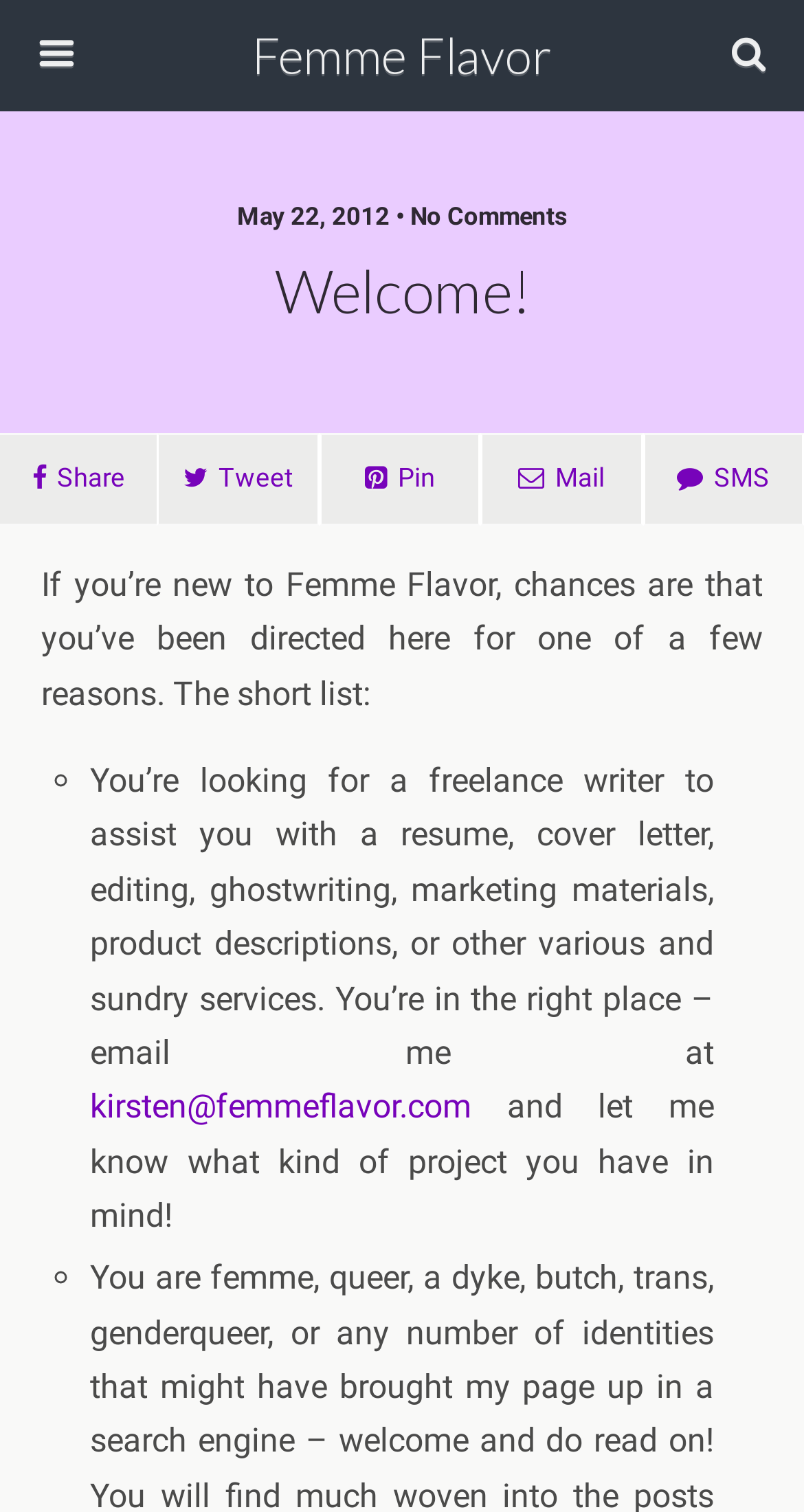Please find the bounding box coordinates of the section that needs to be clicked to achieve this instruction: "Search this website".

[0.054, 0.08, 0.756, 0.113]